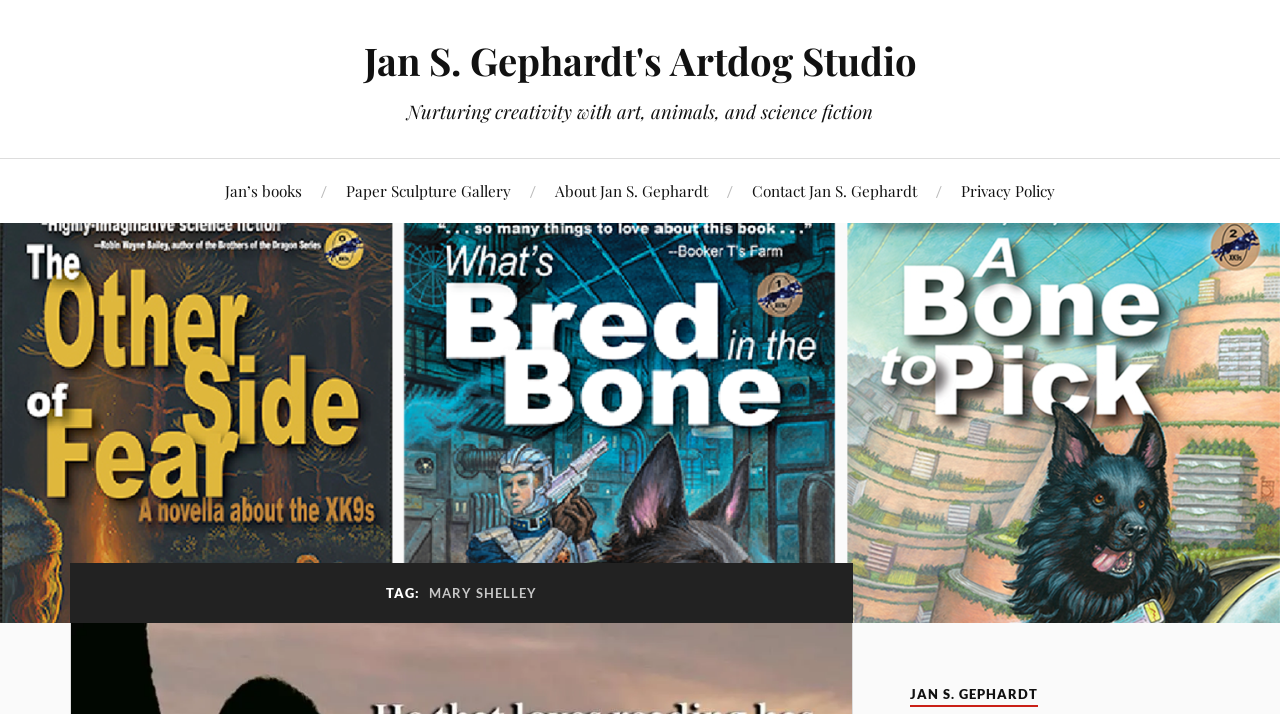Locate and extract the text of the main heading on the webpage.

TAG: MARY SHELLEY